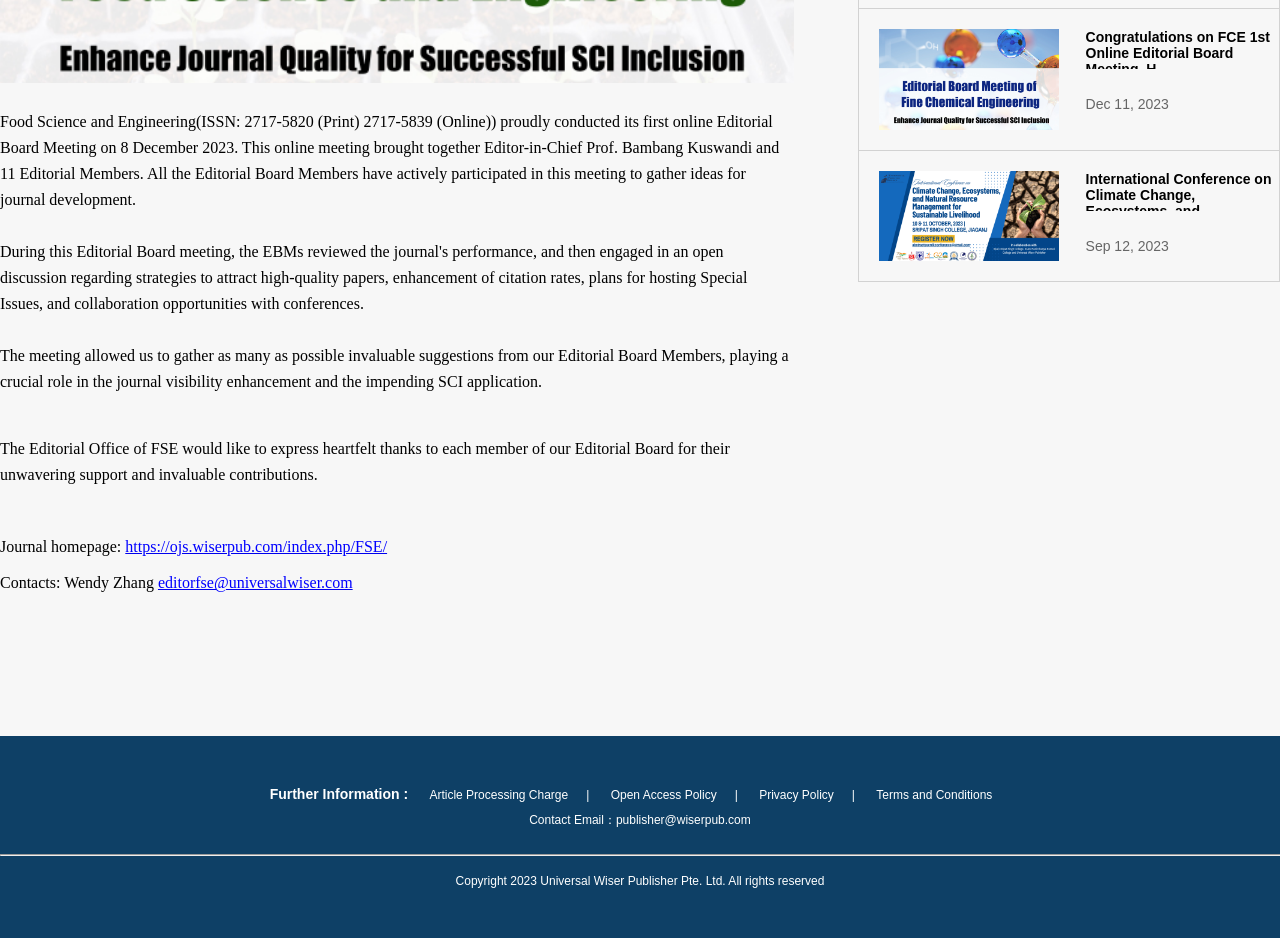Please provide the bounding box coordinates in the format (top-left x, top-left y, bottom-right x, bottom-right y). Remember, all values are floating point numbers between 0 and 1. What is the bounding box coordinate of the region described as: editorfse@universalwiser.com

[0.123, 0.613, 0.276, 0.63]